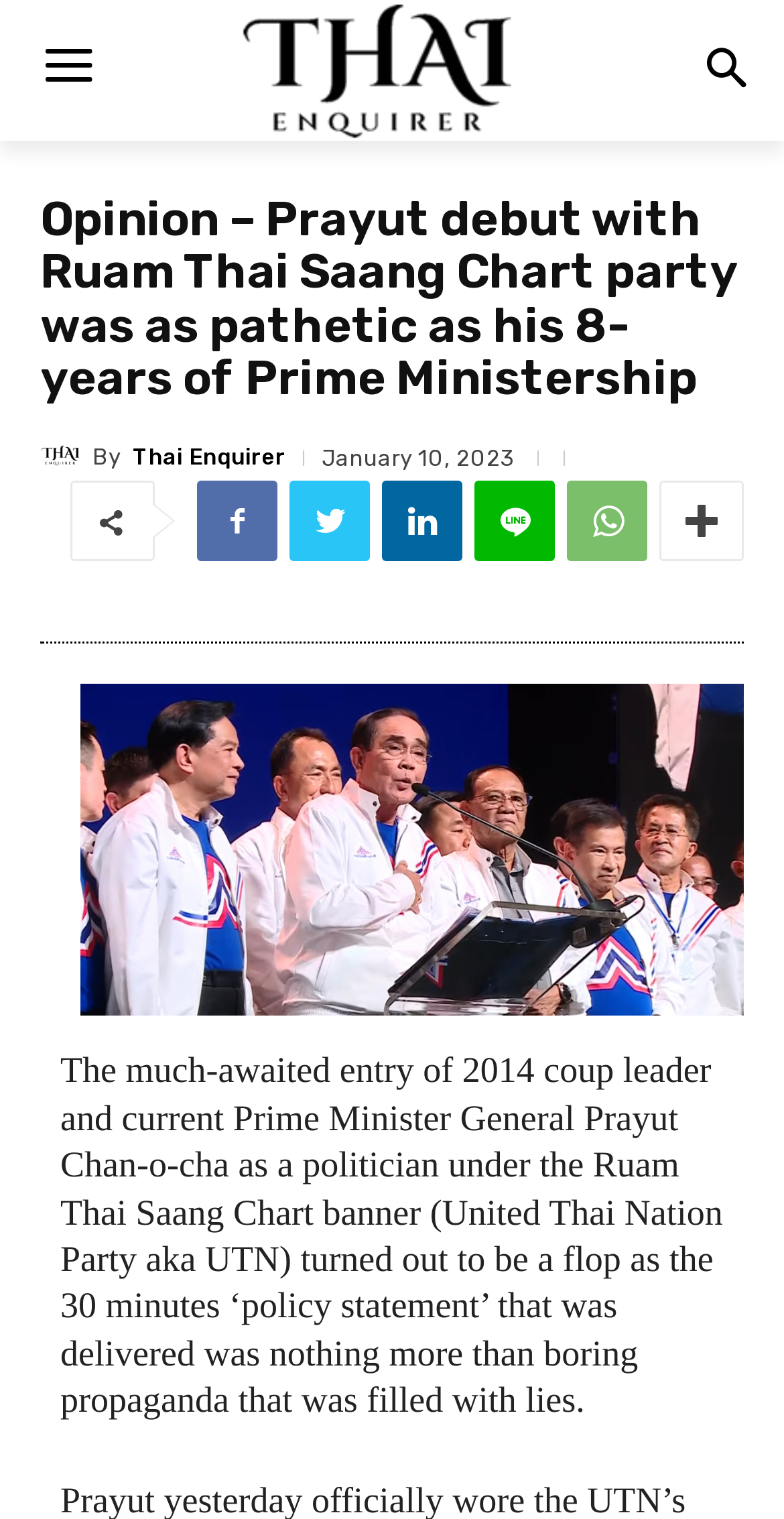Find and generate the main title of the webpage.

Opinion – Prayut debut with Ruam Thai Saang Chart party was as pathetic as his 8-years of Prime Ministership